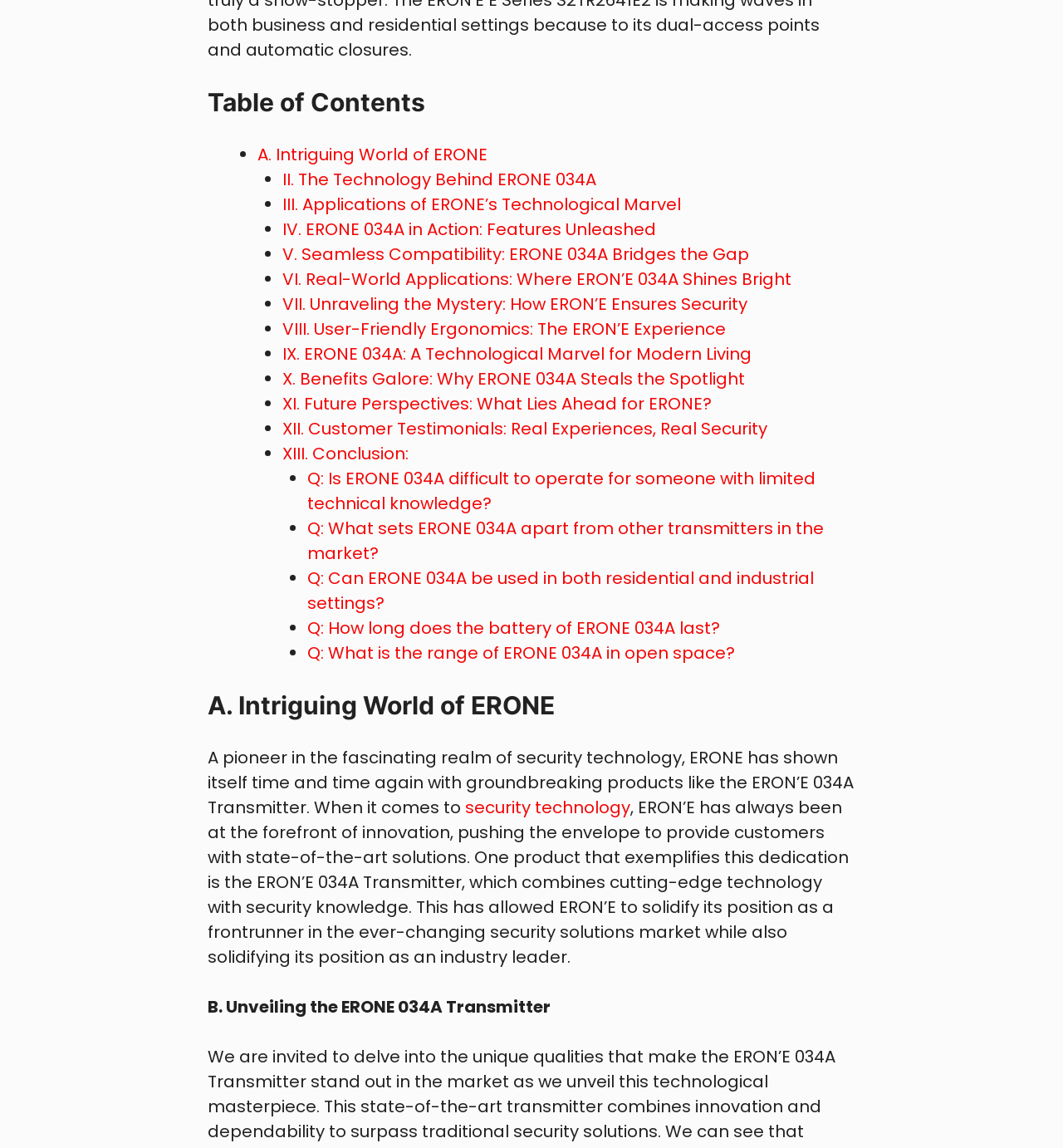Provide a one-word or one-phrase answer to the question:
How many sections are in the Table of Contents?

13